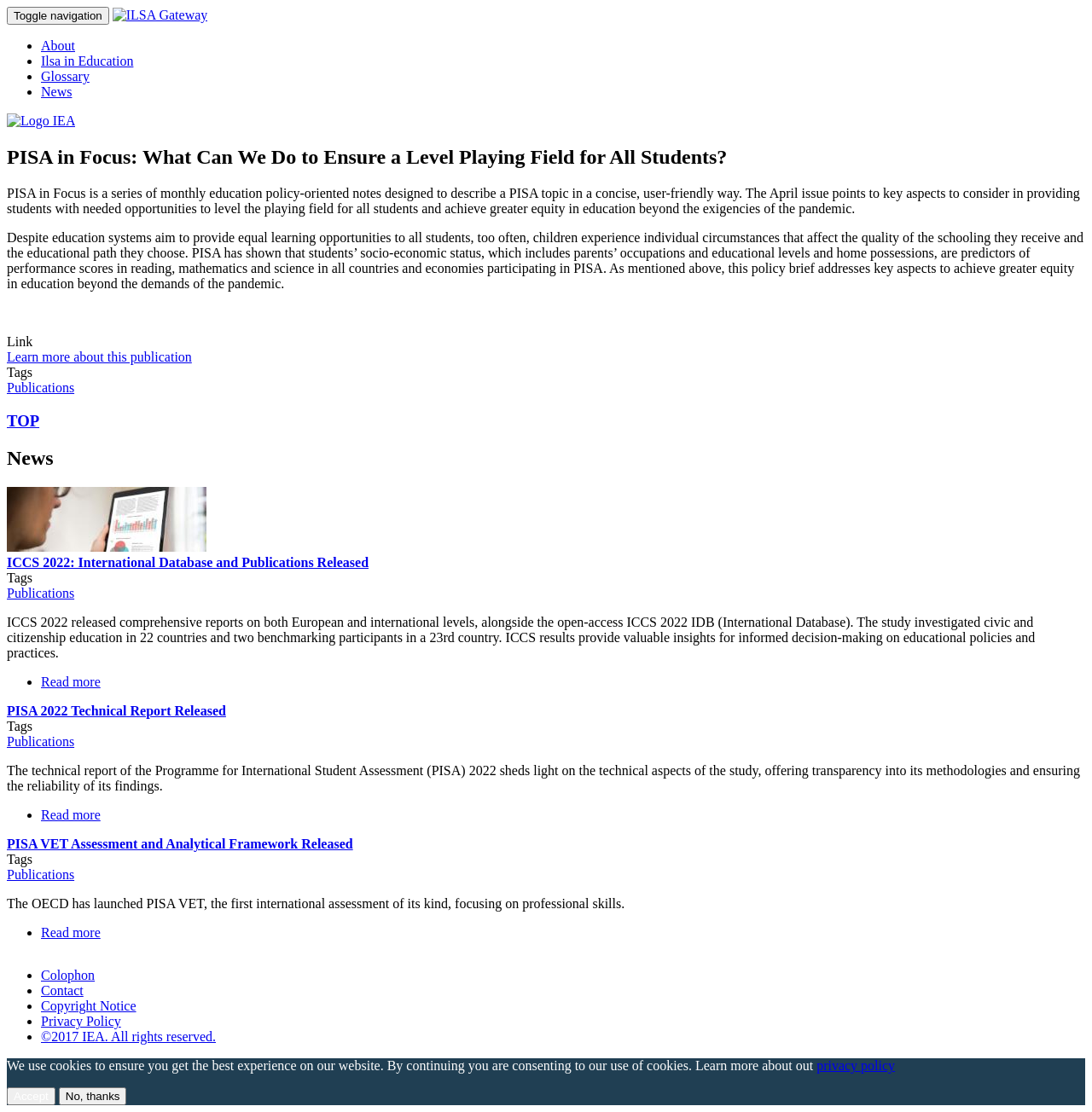What is the topic of the PISA in Focus series?
Answer the question with as much detail as you can, using the image as a reference.

The webpage describes the PISA in Focus series as 'monthly education policy-oriented notes', indicating that the topic of the series is education policy.